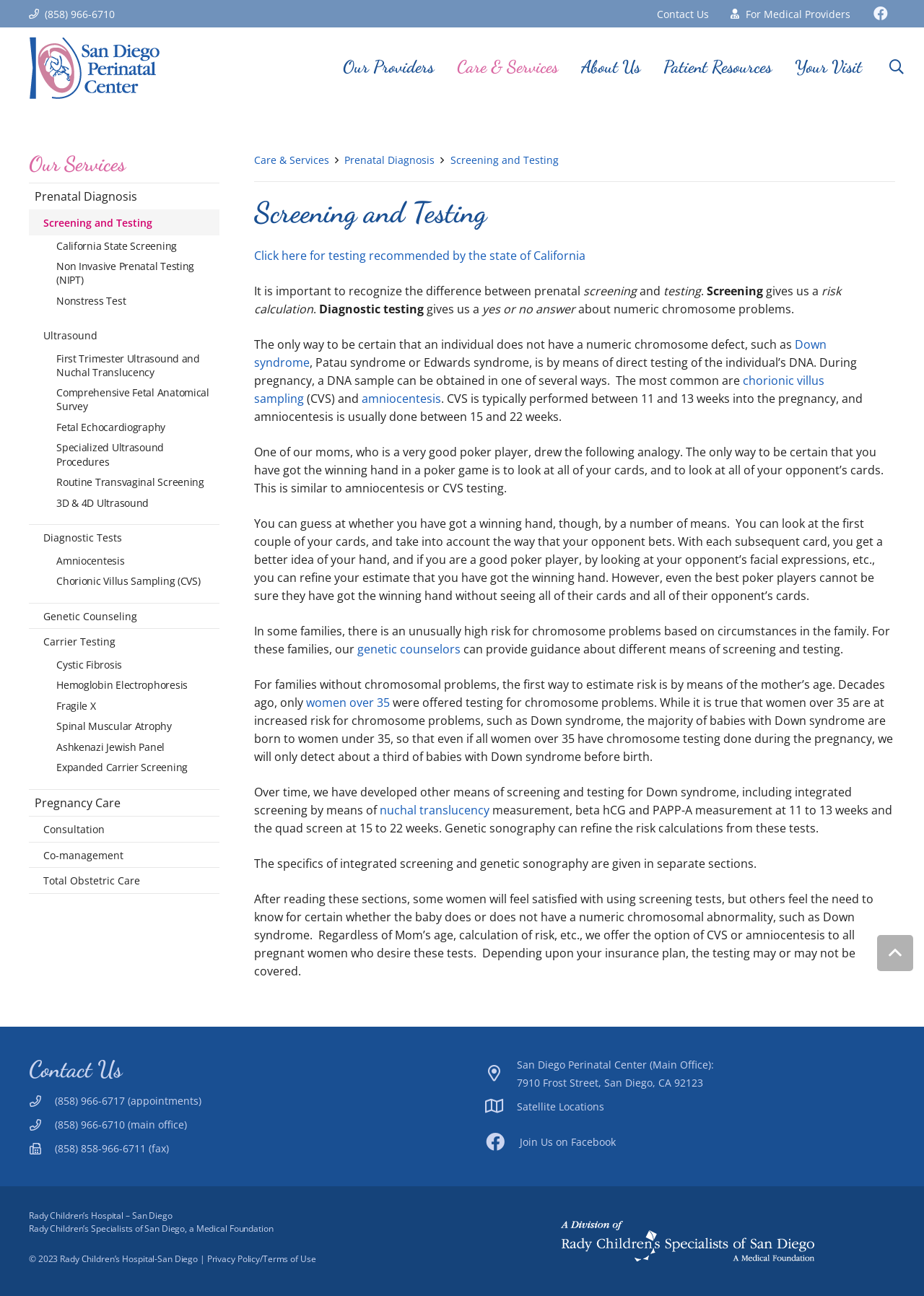Look at the image and write a detailed answer to the question: 
What is the phone number of San Diego Perinatal Center?

The phone number can be found at the top of the webpage, next to the 'Contact Us' link.